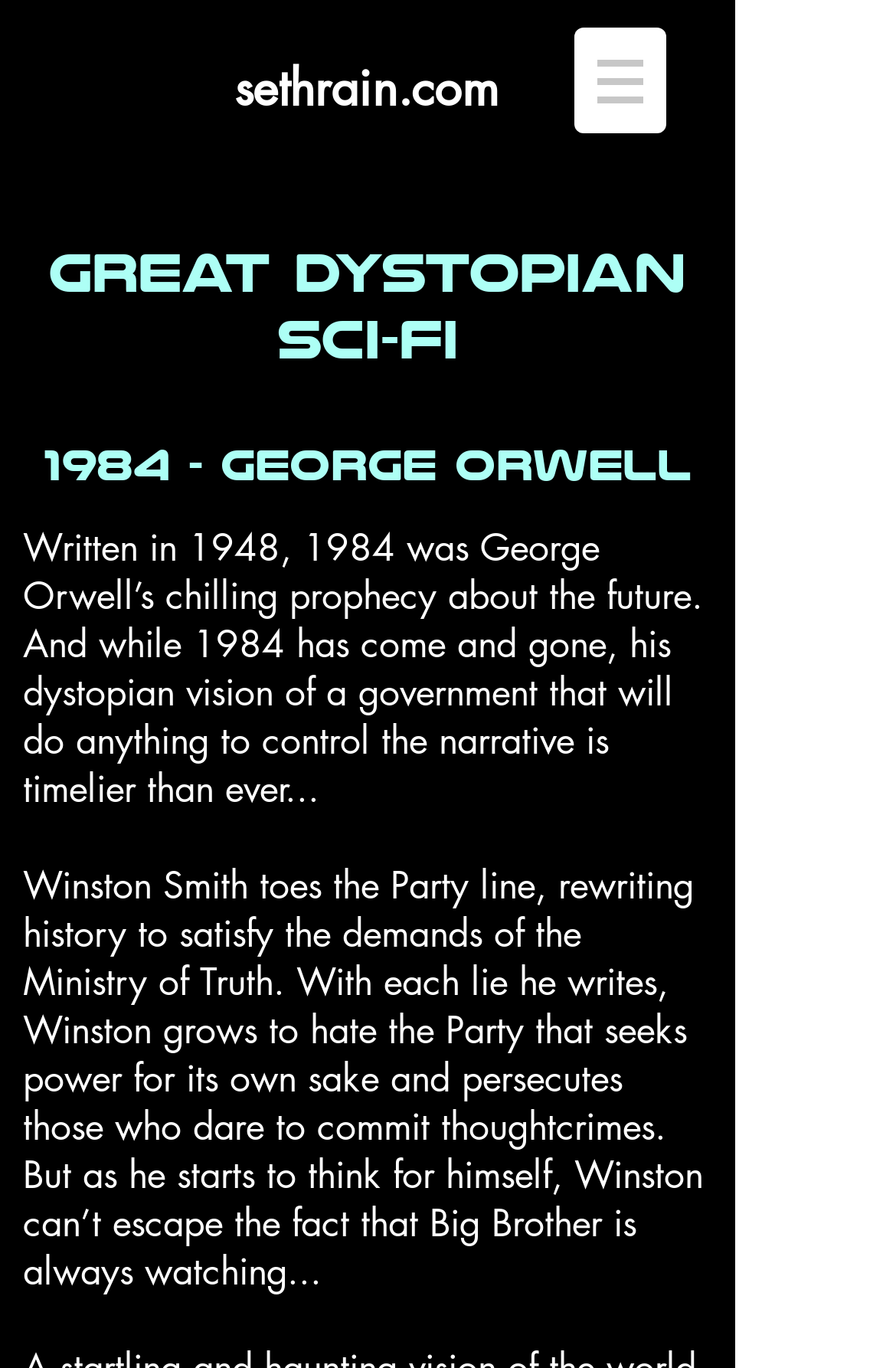Provide your answer in a single word or phrase: 
What is the name of the main character in 1984?

Winston Smith